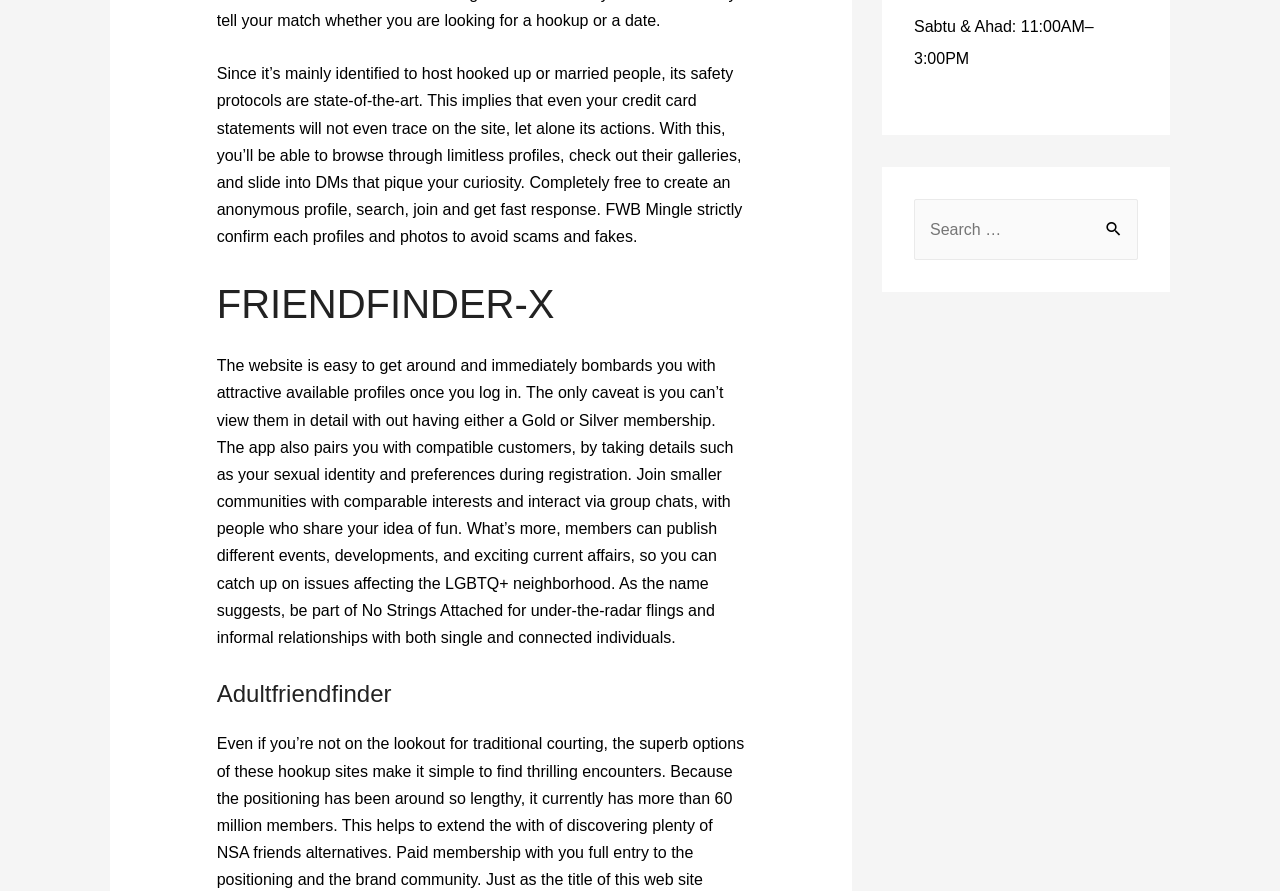Using the provided element description, identify the bounding box coordinates as (top-left x, top-left y, bottom-right x, bottom-right y). Ensure all values are between 0 and 1. Description: parent_node: Search for: value="Search"

[0.854, 0.223, 0.889, 0.27]